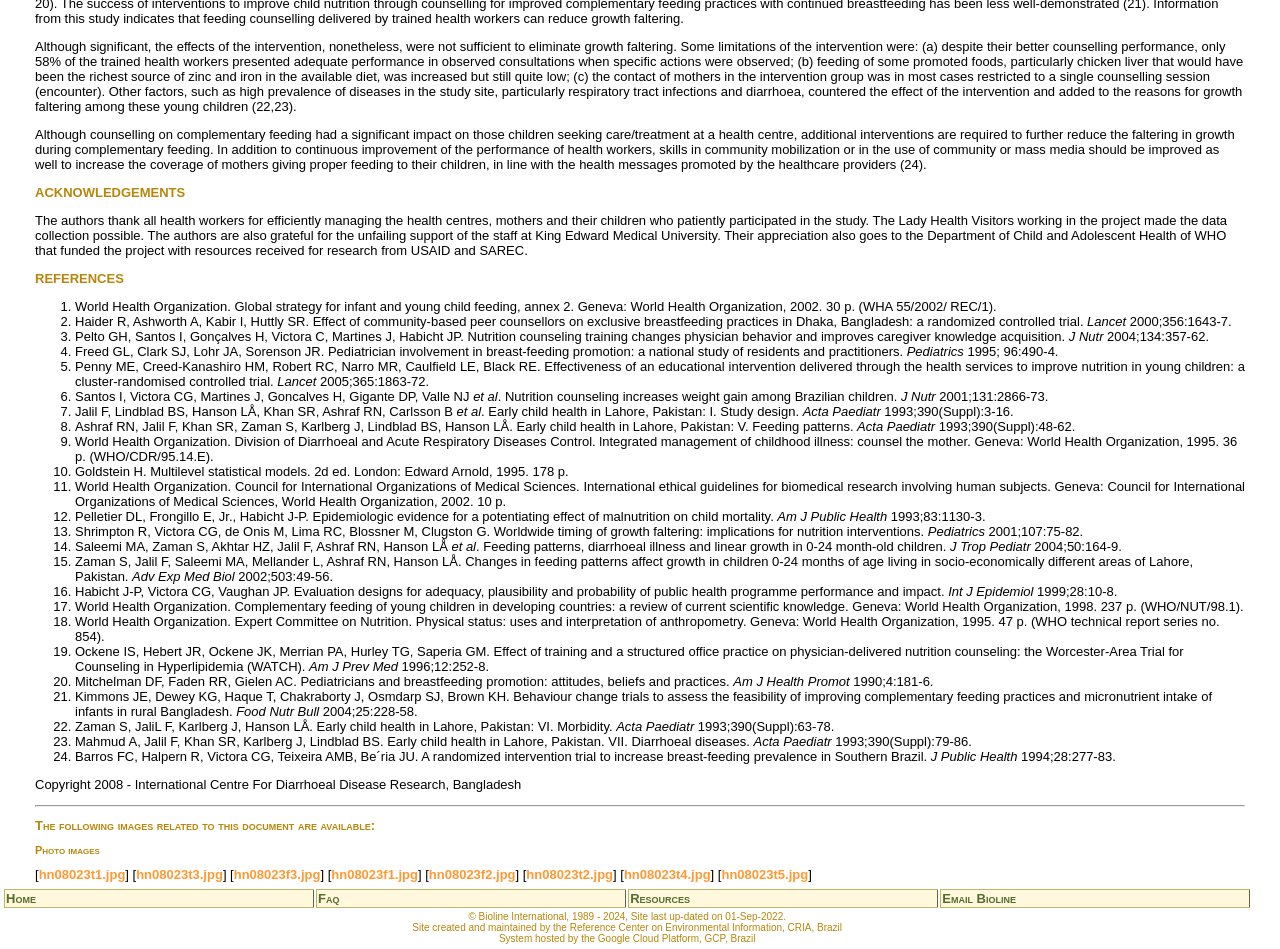Determine the bounding box for the HTML element described here: "Email Bioline". The coordinates should be given as [left, top, right, bottom] with each number being a float between 0 and 1.

[0.736, 0.939, 0.794, 0.955]